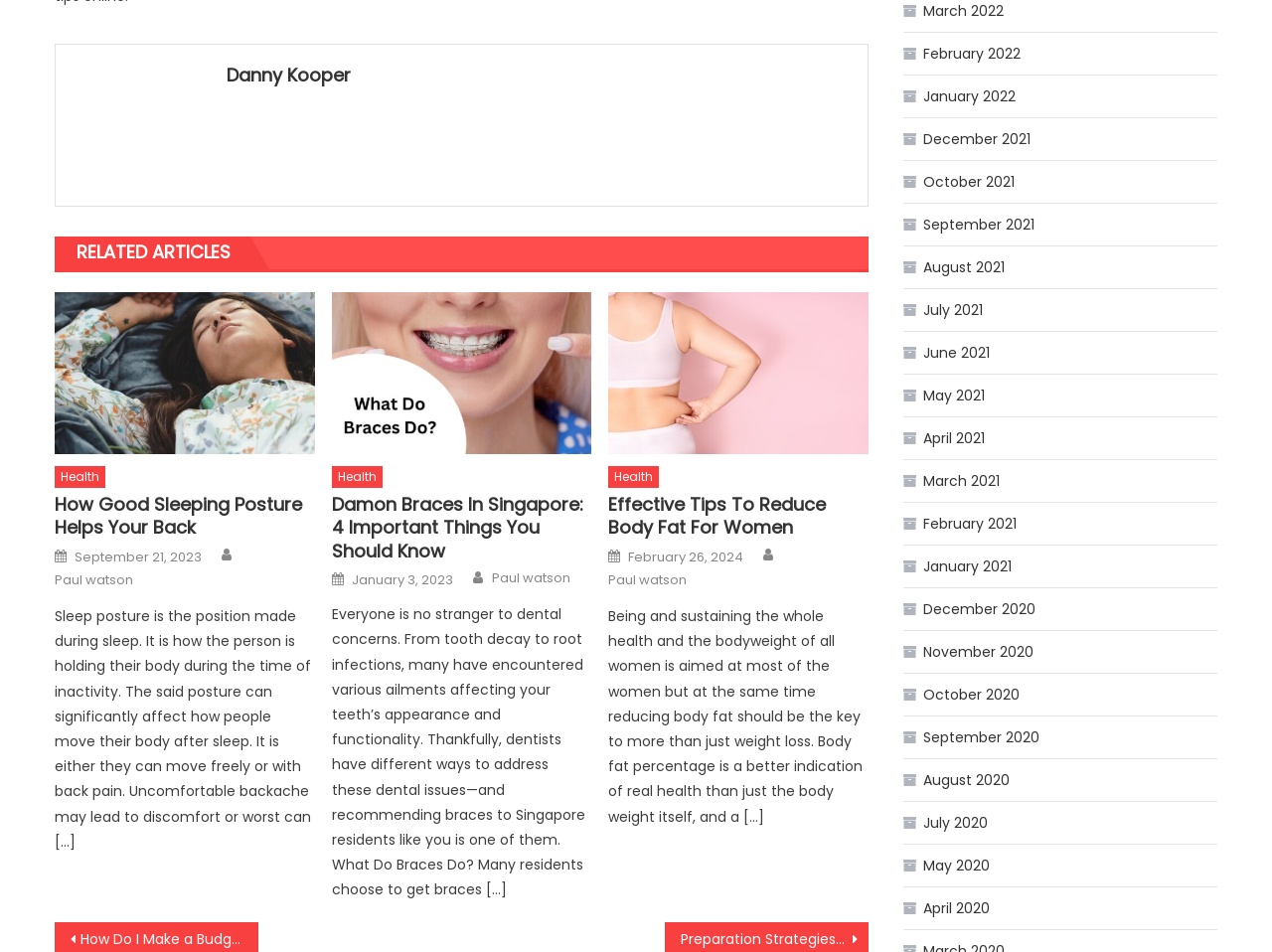Please answer the following question using a single word or phrase: 
What is the title of the first article?

How Good Sleeping Posture Helps Your Back